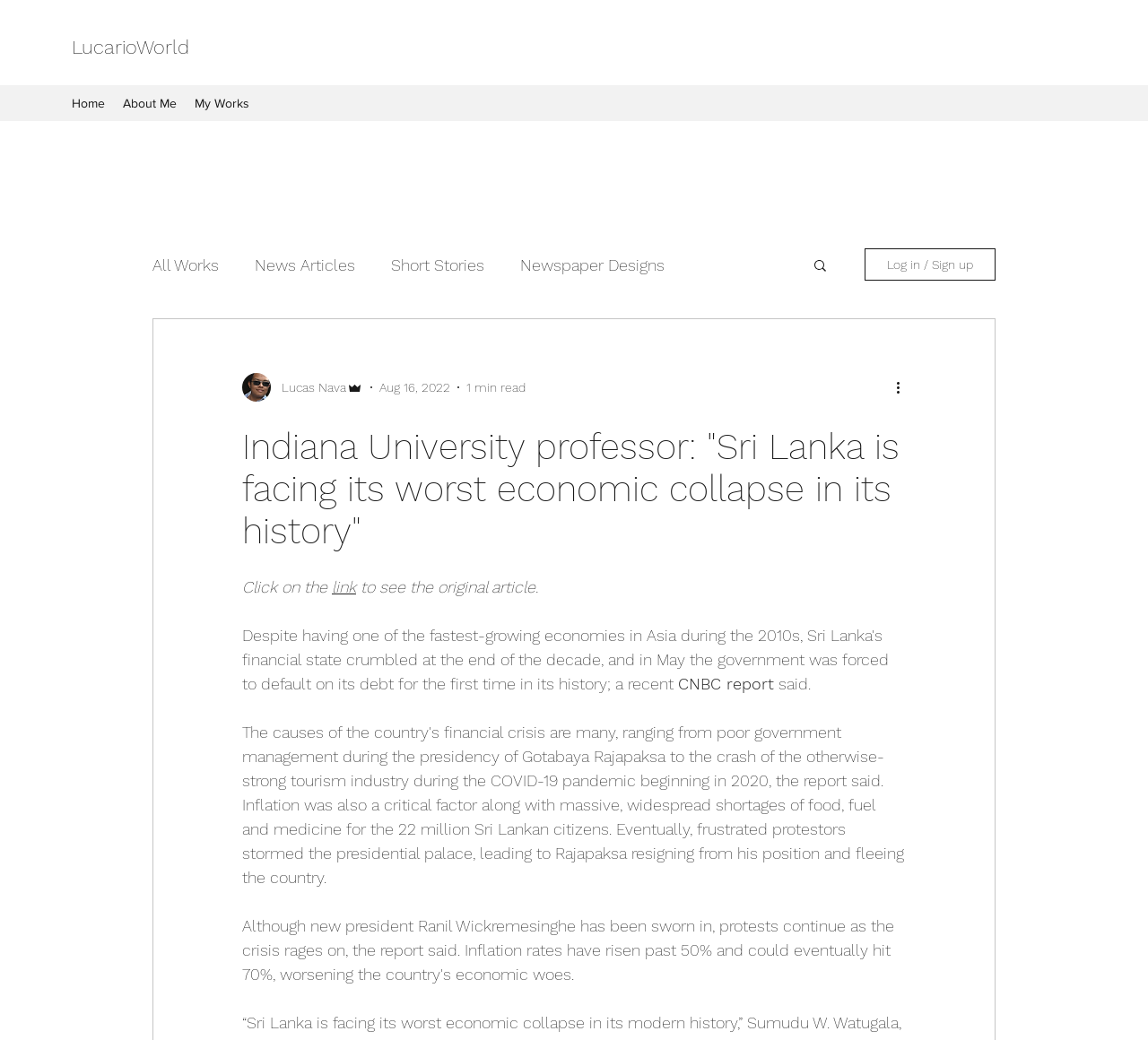Using the provided element description: "+ Read more", identify the bounding box coordinates. The coordinates should be four floats between 0 and 1 in the order [left, top, right, bottom].

None